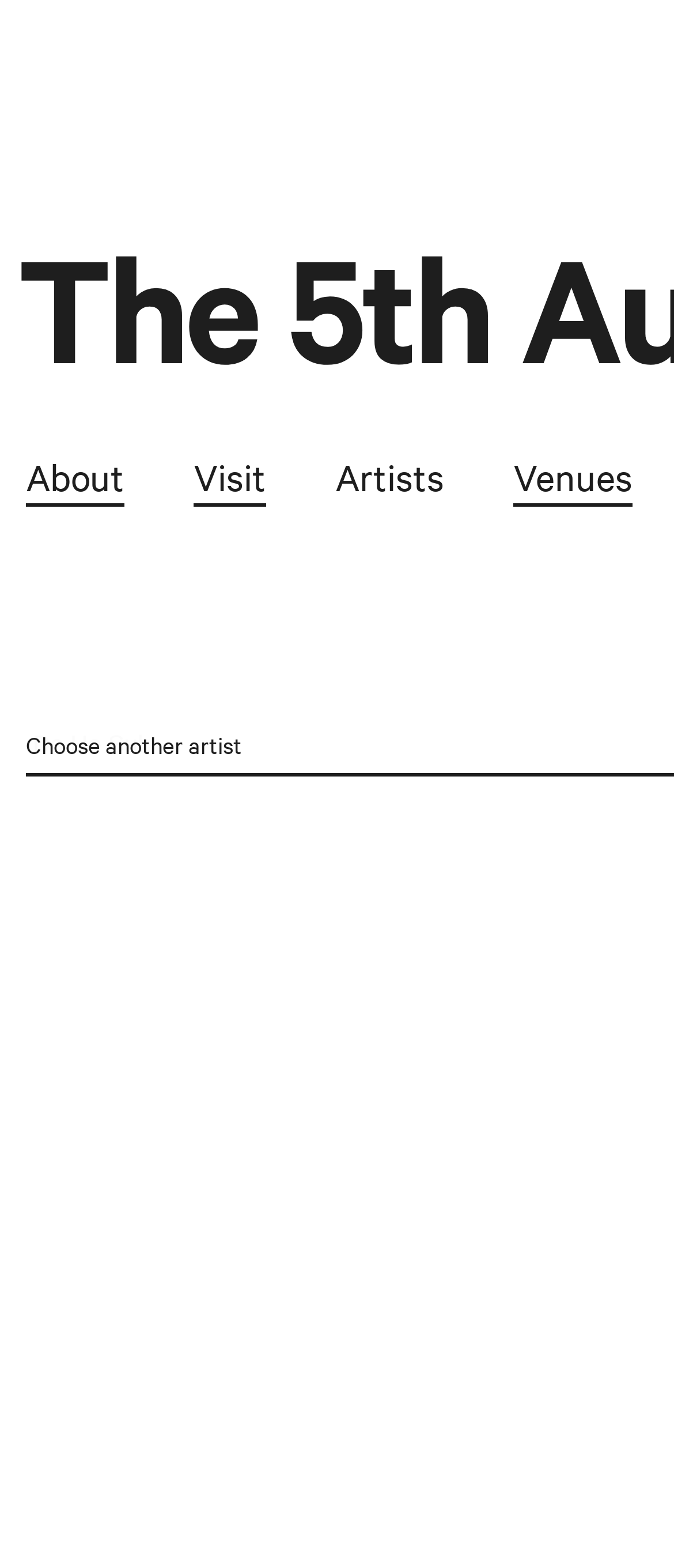Please locate and retrieve the main header text of the webpage.

The 5th Auckland Triennial